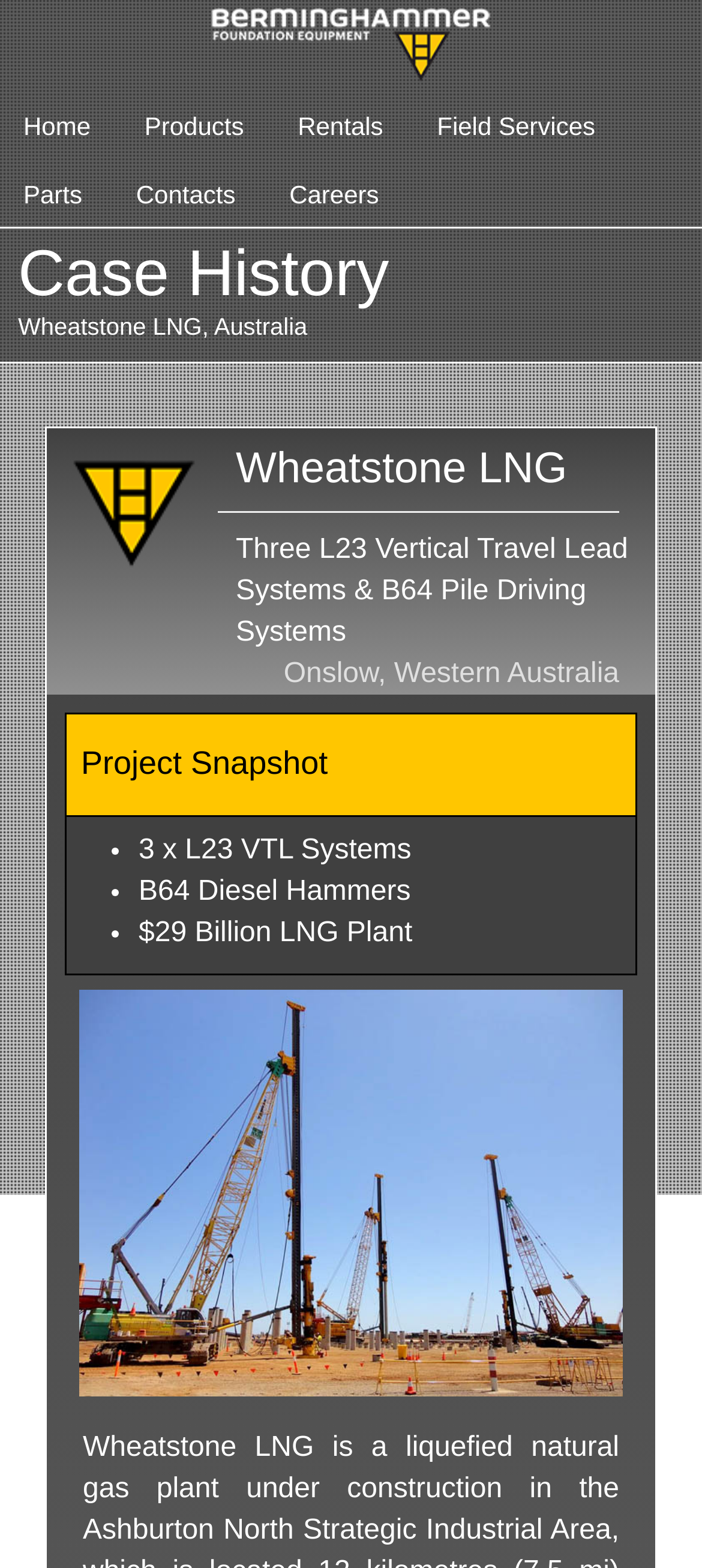Identify the bounding box coordinates of the HTML element based on this description: "ABOUT US".

None